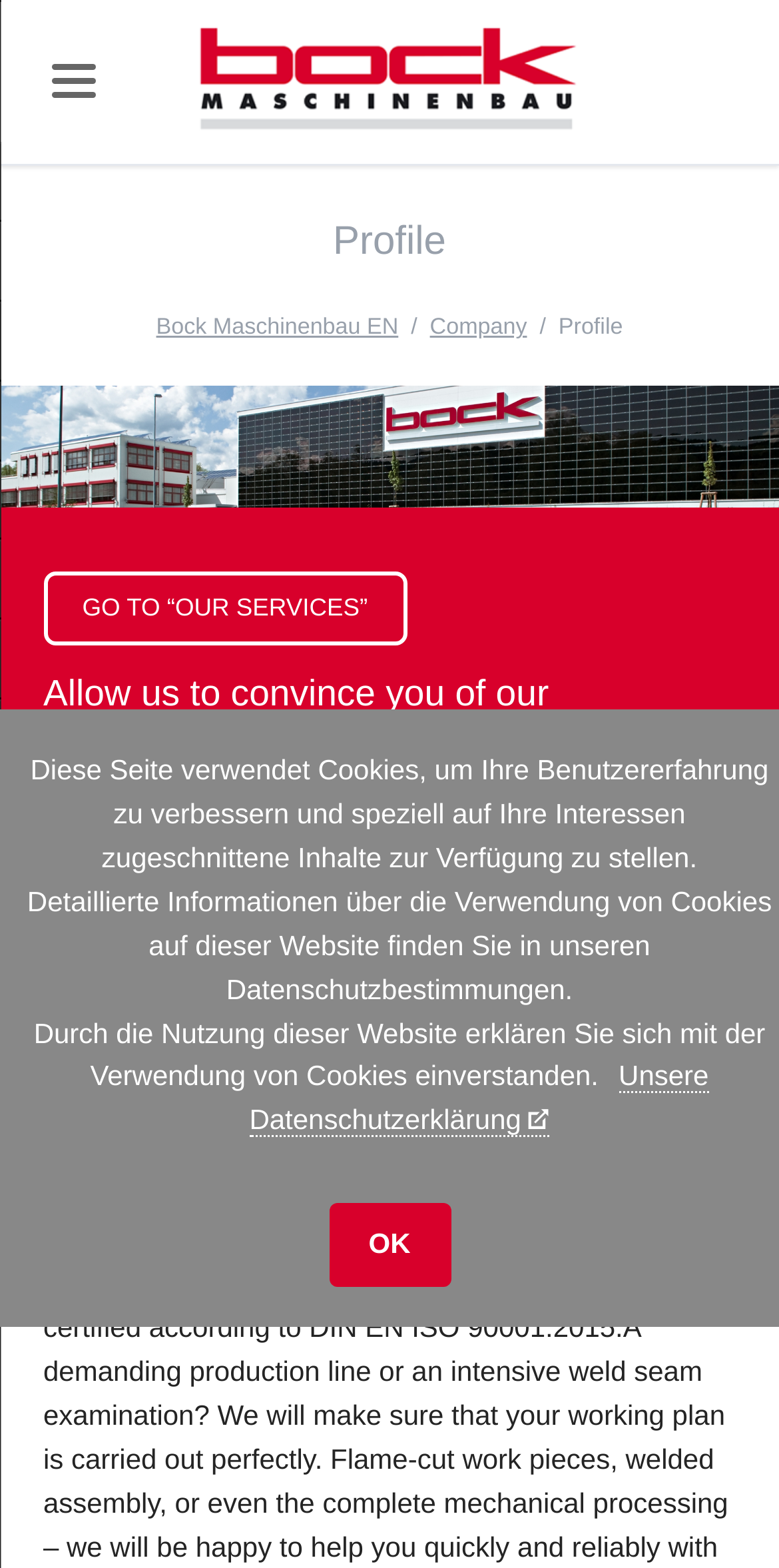Provide your answer to the question using just one word or phrase: What is the call-to-action on the webpage?

GO TO “OUR SERVICES”